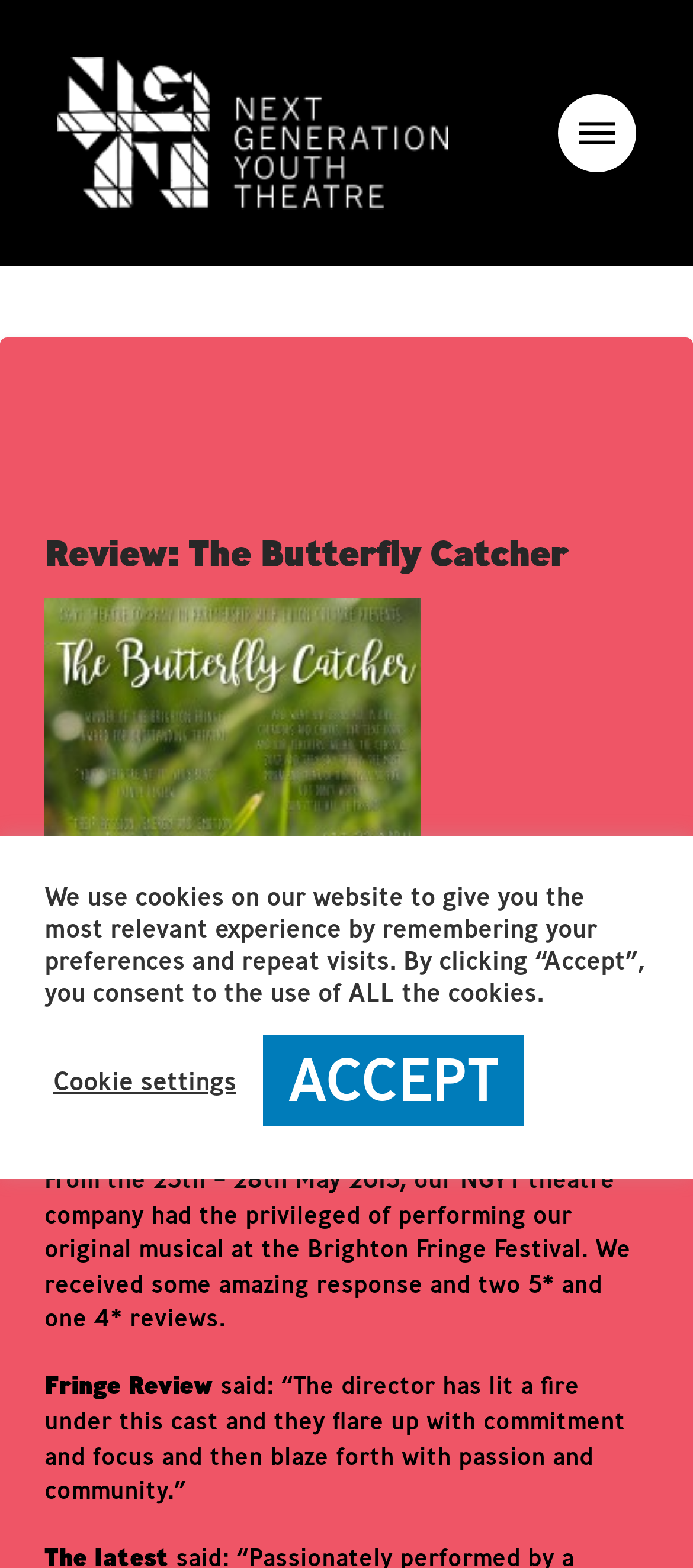Provide an in-depth description of the elements and layout of the webpage.

The webpage is a review page for NGYT, featuring a prominent NGYT logo at the top left corner. Below the logo, there is a toggle button to access off-canvas content, which contains a heading "Review: The Butterfly Catcher". 

Under the heading, there is an empty link, followed by a paragraph of text describing the NGYT theatre company's performance at the Brighton Fringe Festival, including the dates and the reviews they received. 

Further down, there are two lines of text, with the first line being "Fringe Review" and the second line being a quote from the review, praising the director and the cast. 

At the bottom of the page, there is a notification about the use of cookies on the website, with two buttons, "Cookie settings" and "ACCEPT", allowing users to manage their cookie preferences. The "Cookie settings" button is located to the left of the "ACCEPT" button.